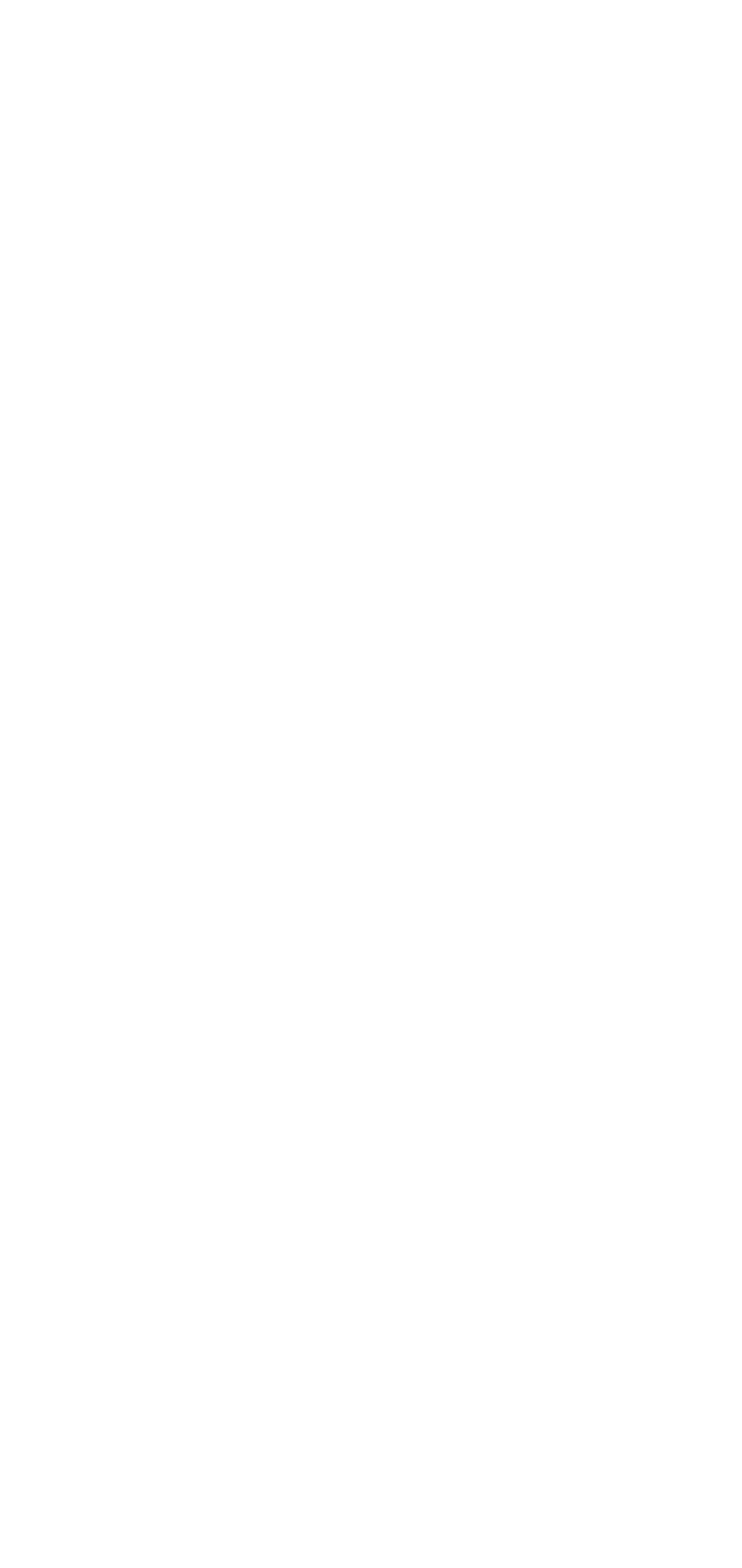Pinpoint the bounding box coordinates of the clickable element to carry out the following instruction: "Visit Facebook page."

[0.303, 0.9, 0.392, 0.943]